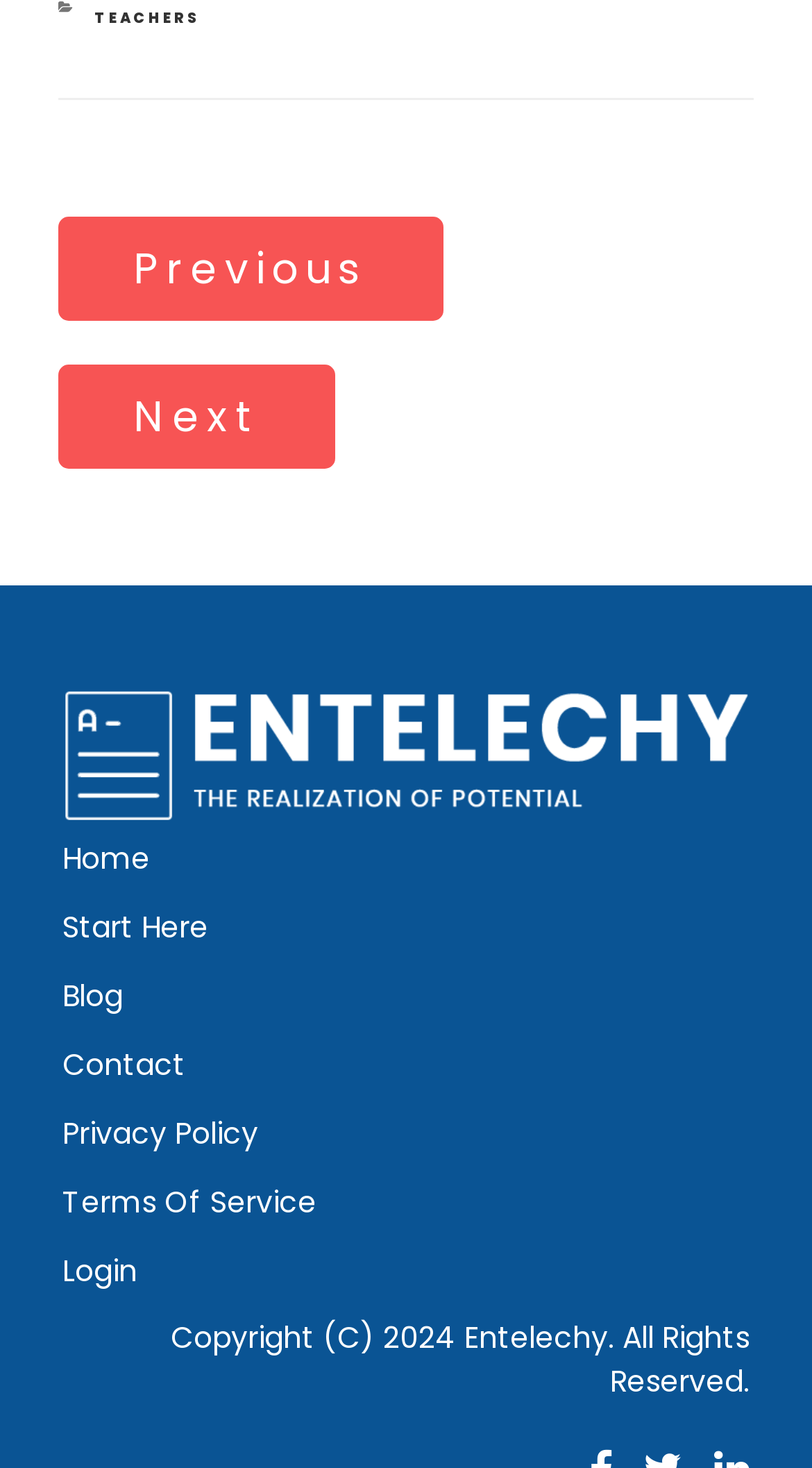Determine the bounding box coordinates for the UI element with the following description: "Home". The coordinates should be four float numbers between 0 and 1, represented as [left, top, right, bottom].

[0.077, 0.57, 0.185, 0.598]